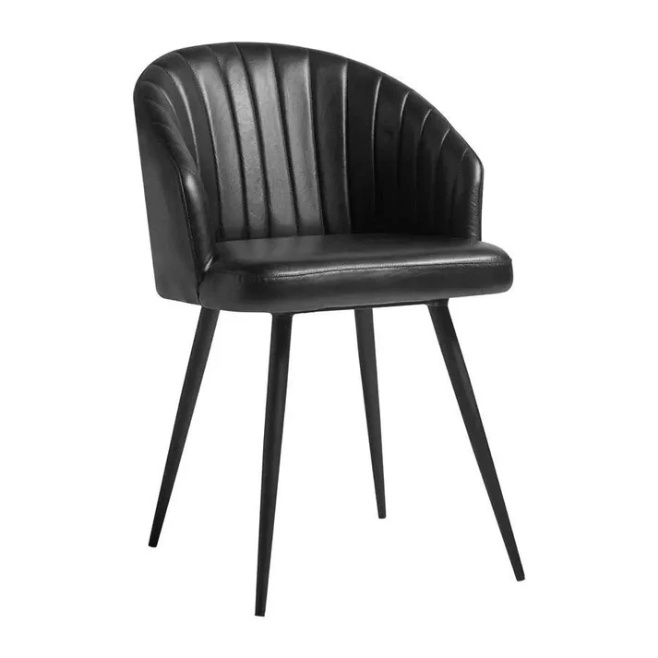Provide a comprehensive description of the image.

The image features the Brooklyn Tub Leather Chair in sleek black, showcasing its modern design and elegant aesthetics. This chair is characterized by a gently curved backrest and ribbed detailing that adds texture and comfort. Supported by sturdy, slender legs, it combines style with stability, making it a perfect addition to both residential and commercial settings. The chair is upholstered in genuine leather, providing a luxurious feel while being easy to maintain. Ideal for indoor venues, it merges functionality with contemporary elegance, appealing to those seeking sophisticated furniture solutions.